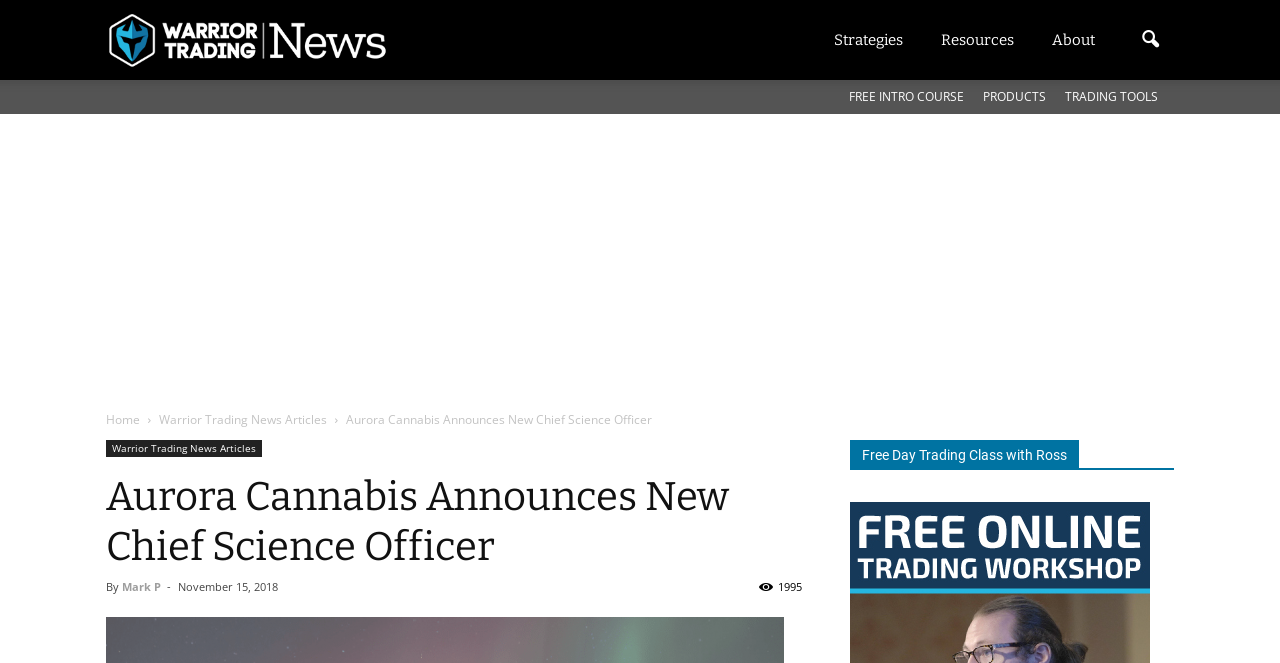Locate the bounding box coordinates of the area you need to click to fulfill this instruction: 'Click the FREE INTRO COURSE button'. The coordinates must be in the form of four float numbers ranging from 0 to 1: [left, top, right, bottom].

[0.663, 0.133, 0.753, 0.158]